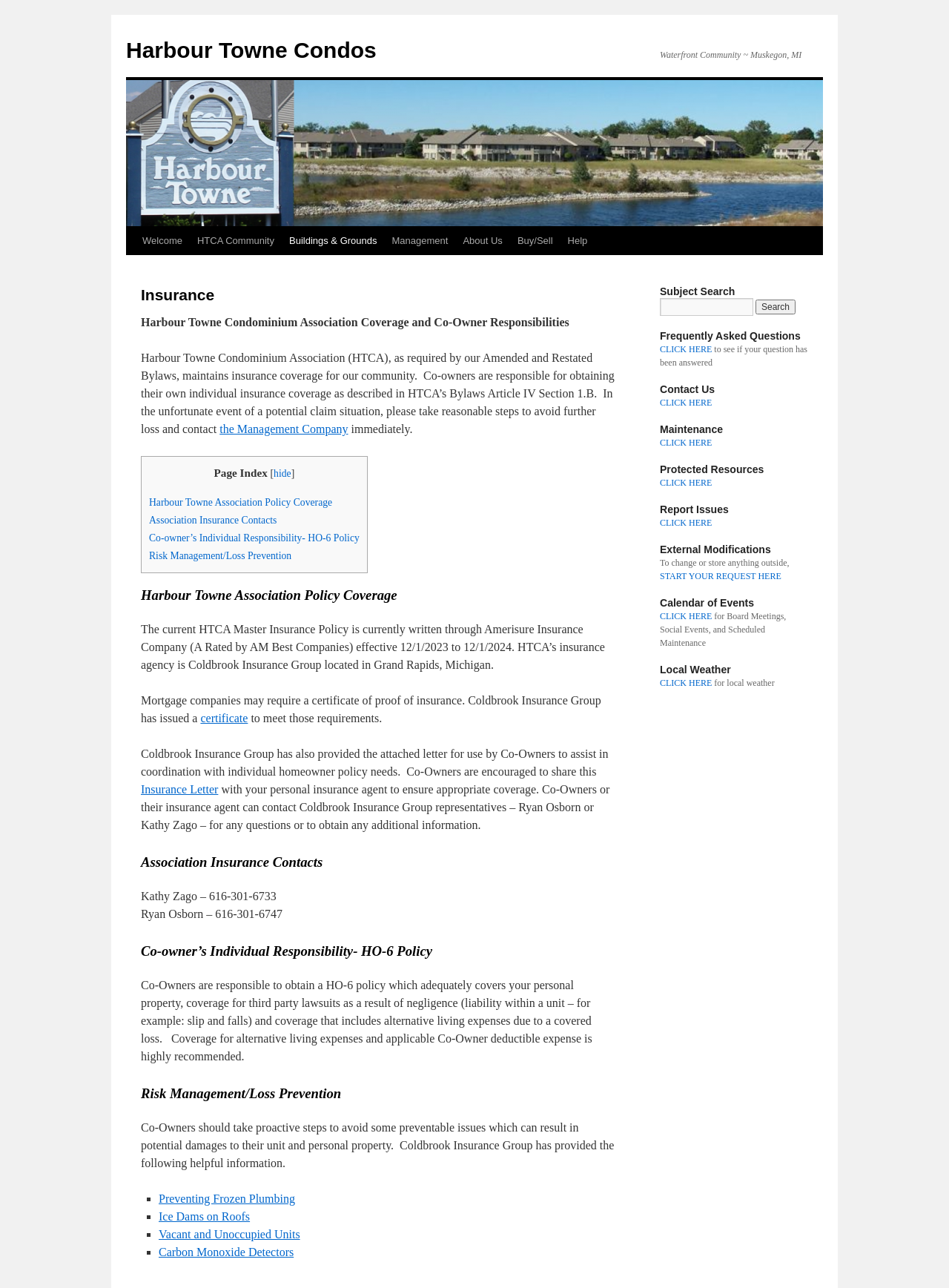Locate the bounding box coordinates of the element that should be clicked to fulfill the instruction: "Search for a topic".

[0.695, 0.231, 0.794, 0.245]